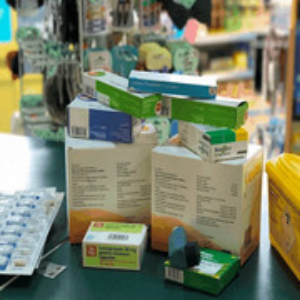Describe in detail everything you see in the image.

The image captures a colorful display of various pharmaceutical products and medication boxes arranged haphazardly on a pharmacy counter. The products include multiple drug boxes in different sizes and shapes, featuring labels with text and graphics that suggest they contain various types of medications, possibly including over-the-counter drugs and prescriptions. The setting appears to be a pharmacy, highlighted by the bright, inviting ambiance typical of healthcare environments. In the background, an array of health-related items is visible, creating a sense of bustling activity and emphasizing the pharmacy's role in providing health solutions. The overall scene conveys a blend of organization and accessibility, reflecting the importance of pharmacy services in managing health and wellness.